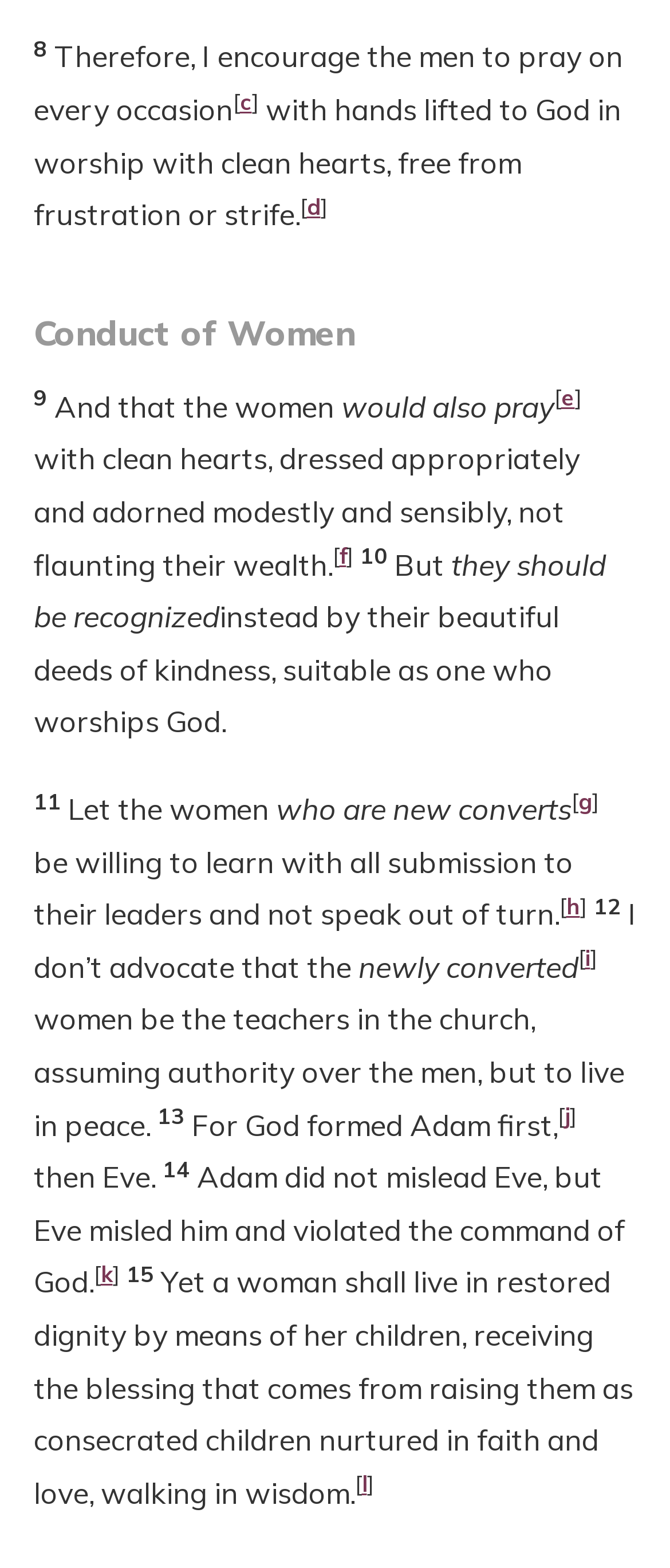Identify the bounding box coordinates for the element that needs to be clicked to fulfill this instruction: "Click the link 'g'". Provide the coordinates in the format of four float numbers between 0 and 1: [left, top, right, bottom].

[0.863, 0.502, 0.883, 0.519]